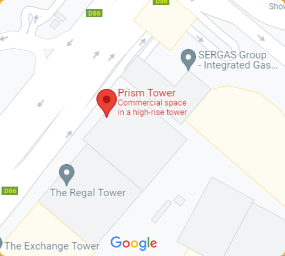What is Prism Tower recognized as?
Look at the image and answer the question using a single word or phrase.

A hub for commercial space